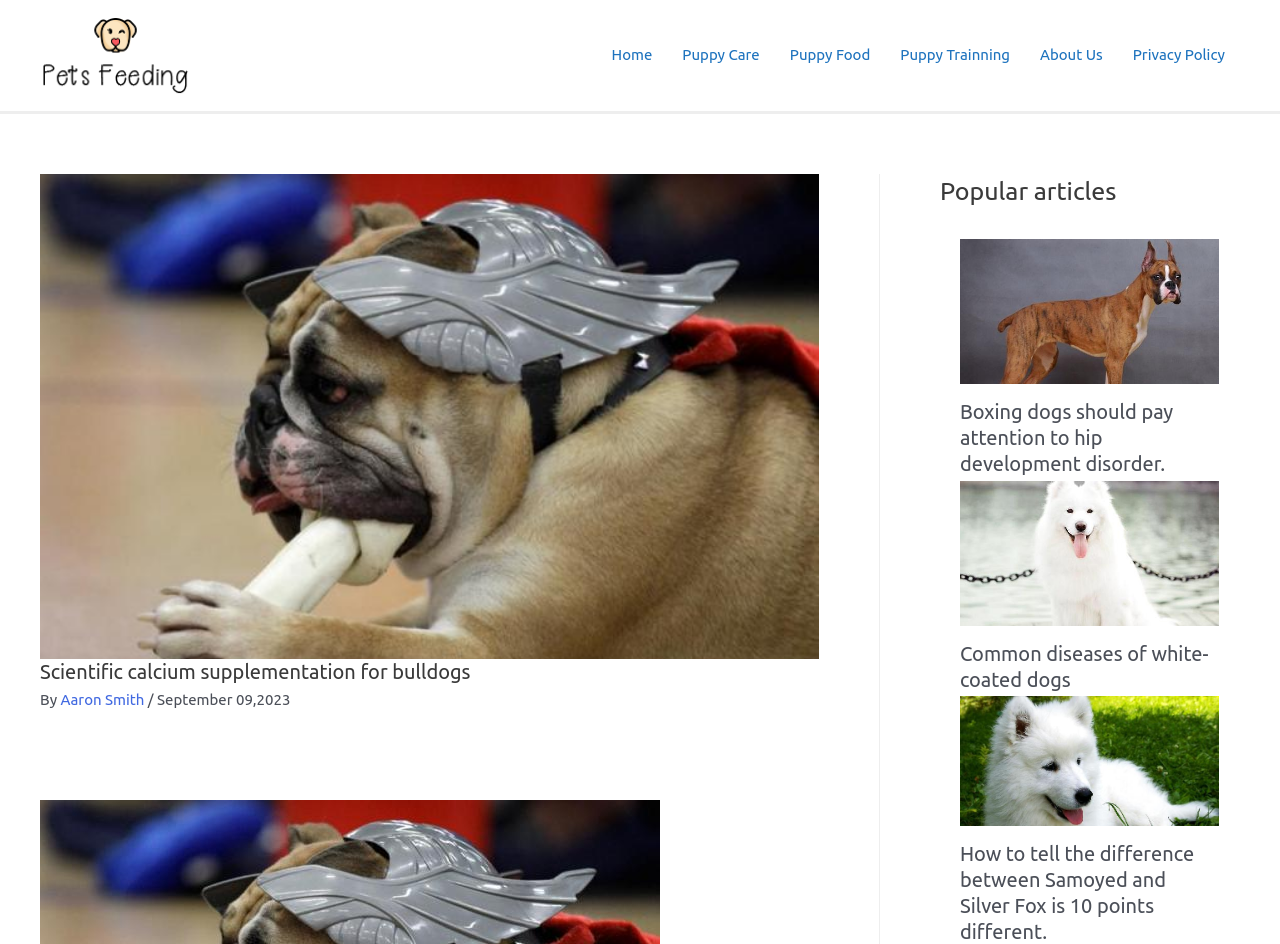Offer a meticulous description of the webpage's structure and content.

The webpage is about scientific calcium supplementation for bulldogs, specifically on the PetsFeeding website. At the top left, there is a logo image and a link to "Pets Feeding". 

To the right of the logo, there is a navigation menu with links to "Home", "Puppy Care", "Puppy Food", "Puppy Training", "About Us", and "Privacy Policy". 

Below the navigation menu, there is a header section with an image and a heading that reads "Scientific calcium supplementation for bulldogs". The author of the article, "Aaron Smith", is credited below the heading, along with the date "September 09, 2023". 

On the right side of the page, there is a section labeled "Popular articles". This section contains three articles, each with an image, a heading, and a link to the article. The articles are titled "Boxing dogs should pay attention to hip development disorder.", "Common diseases of white-coated dogs", and "How to tell the difference between Samoyed and Silver Fox is 10 points different.".